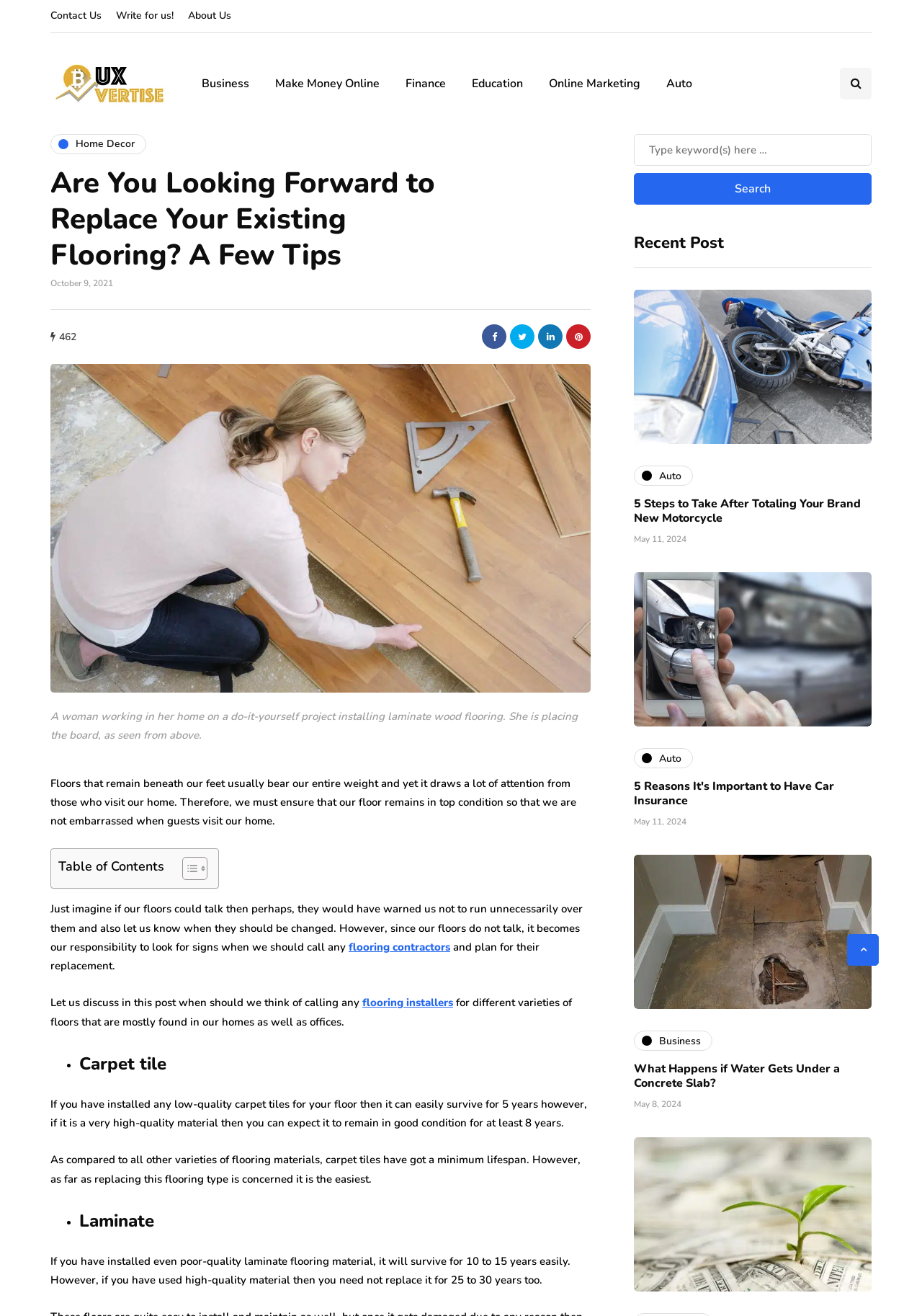What is the purpose of the 'Search toggle' button?
Please provide a comprehensive answer based on the details in the screenshot.

The 'Search toggle' button is located at the top right corner of the webpage, and its purpose is to toggle the search function, allowing users to search for specific content on the webpage.